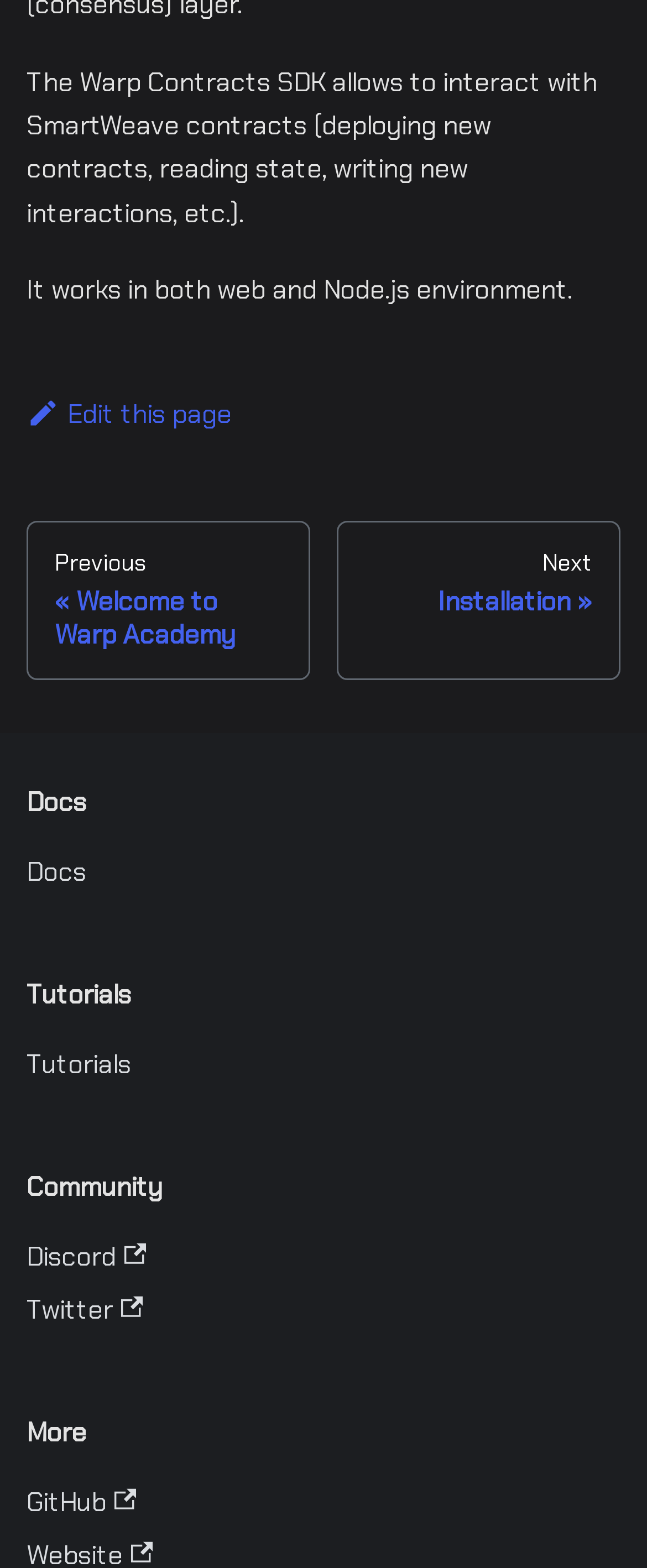How many main categories are listed on the webpage?
Carefully analyze the image and provide a thorough answer to the question.

The webpage lists four main categories: 'Docs', 'Tutorials', 'Community', and 'More', each with corresponding links.